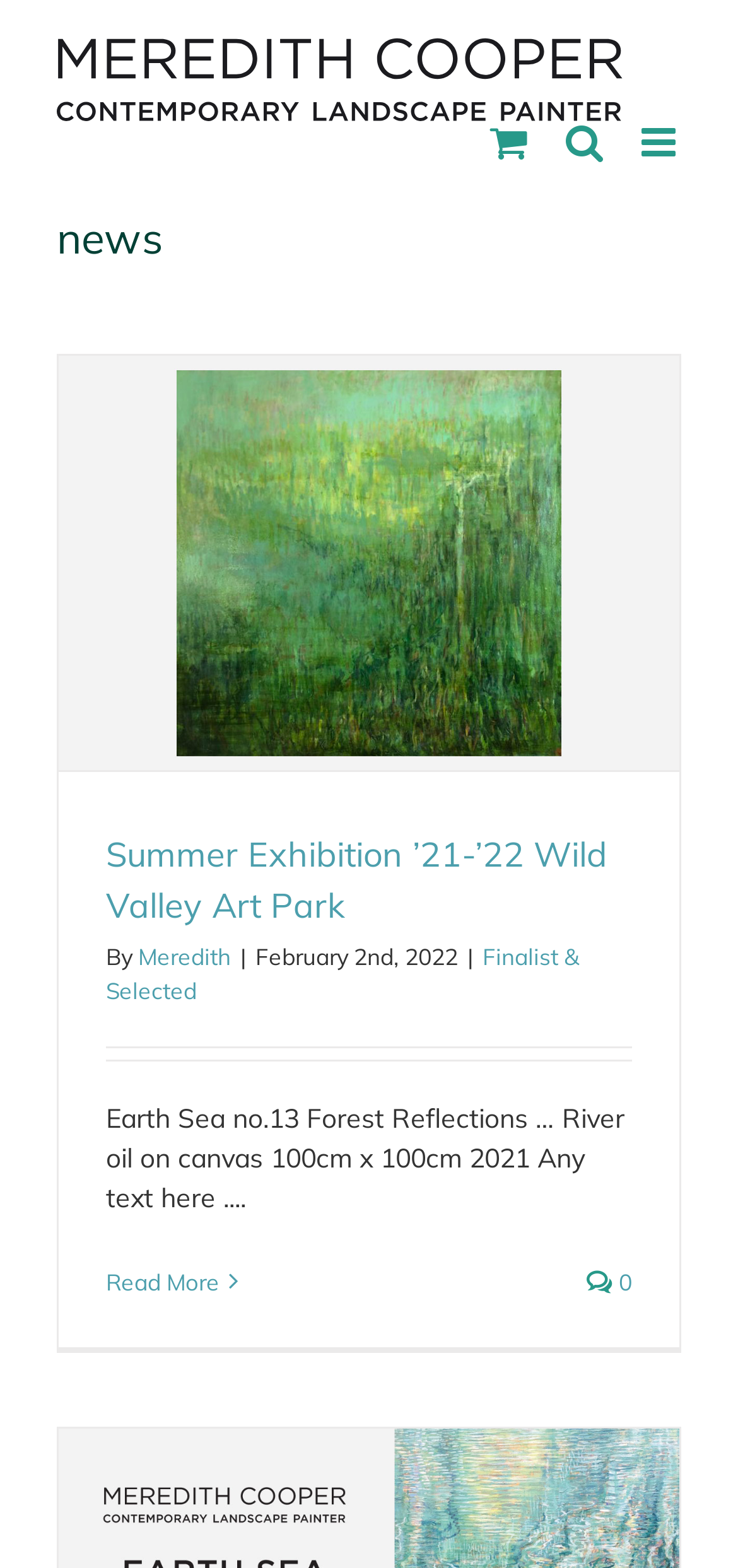Calculate the bounding box coordinates of the UI element given the description: "Shire of Ashburton".

None